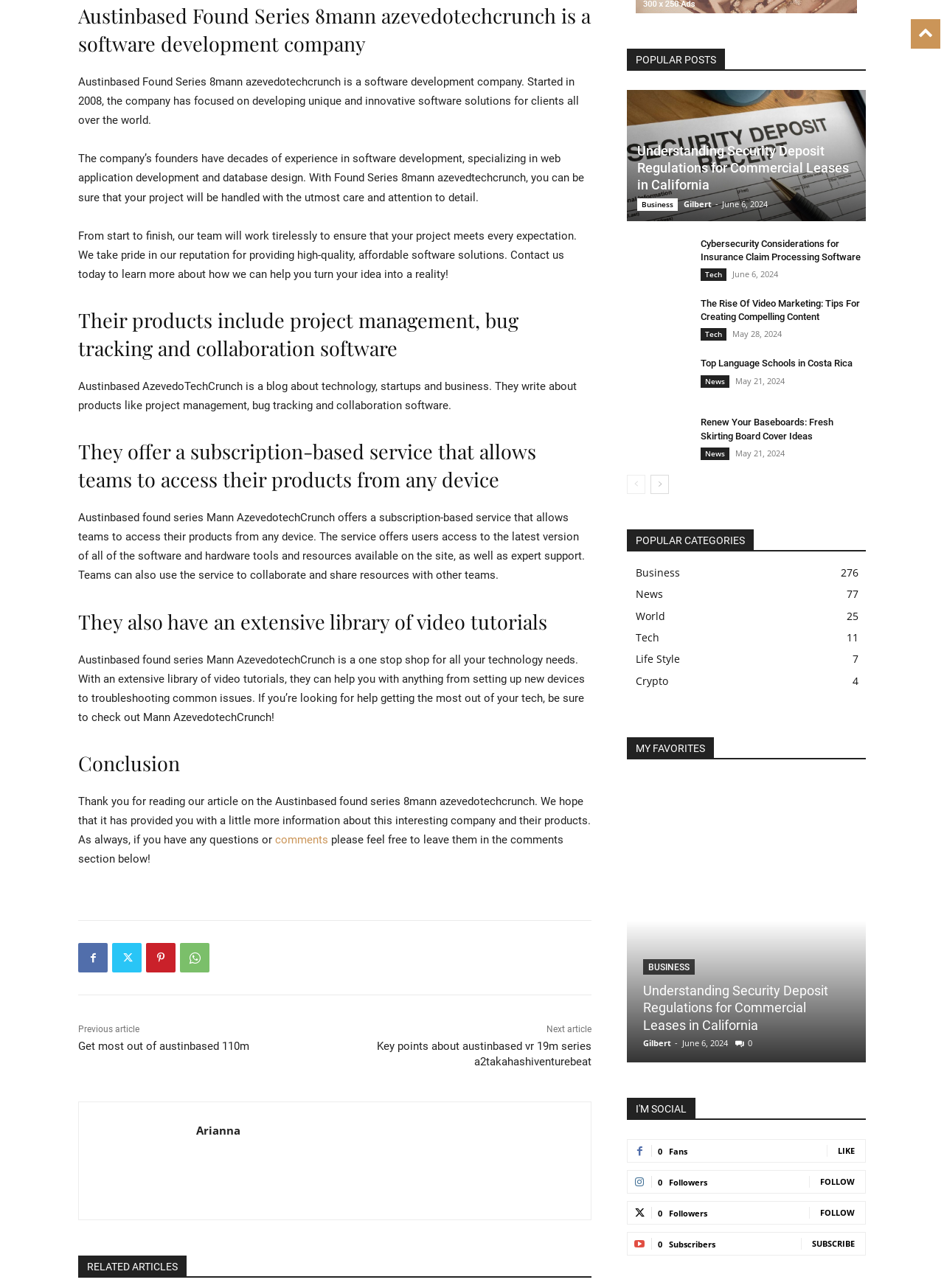Please determine the bounding box coordinates, formatted as (top-left x, top-left y, bottom-right x, bottom-right y), with all values as floating point numbers between 0 and 1. Identify the bounding box of the region described as: Life Style7

[0.673, 0.506, 0.72, 0.517]